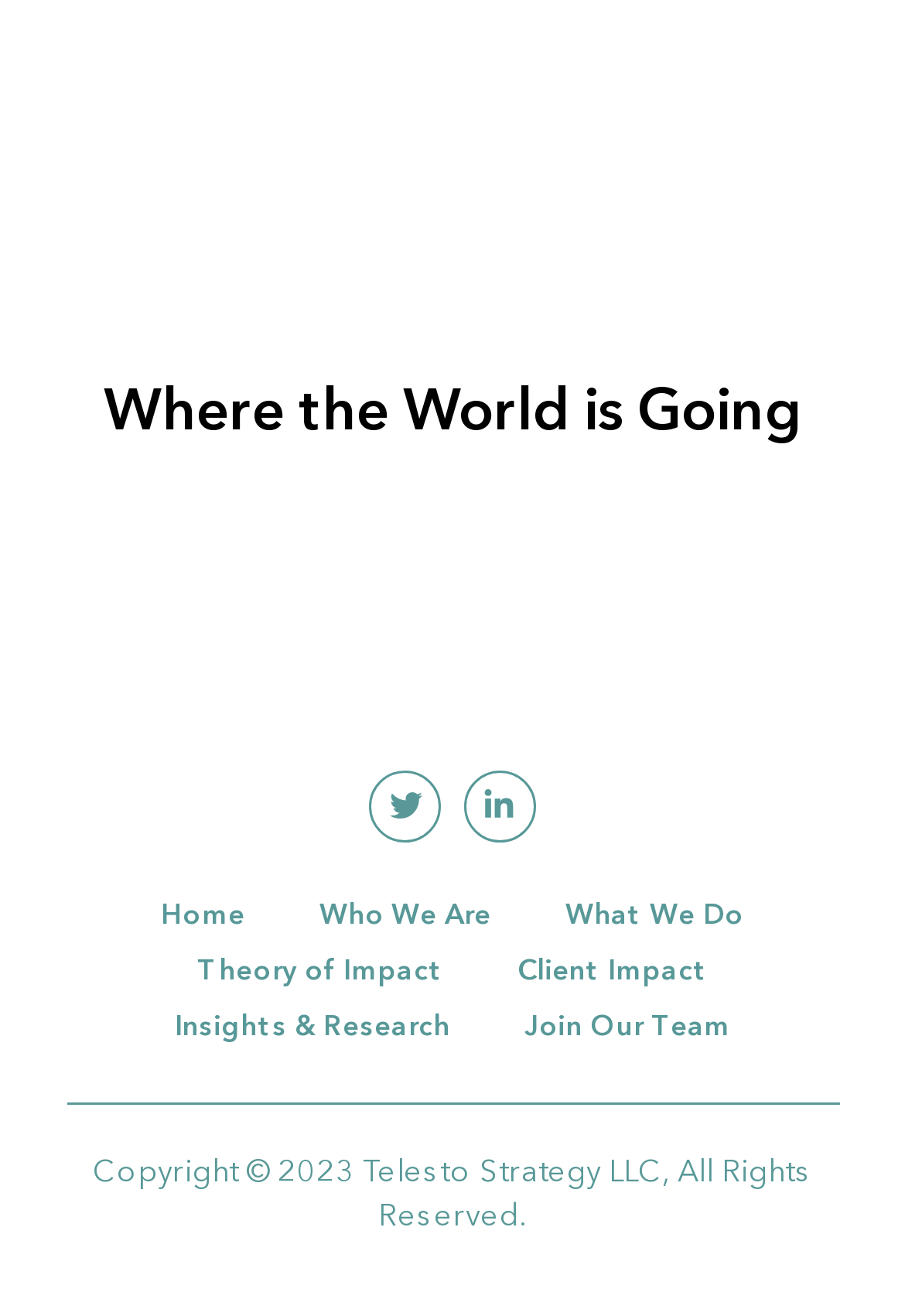What type of content is available on the 'Insights & Research' page?
Respond to the question with a well-detailed and thorough answer.

I inferred that the 'Insights & Research' page likely contains research-related content, as it is a common pattern for companies to have a section dedicated to sharing their research and insights.